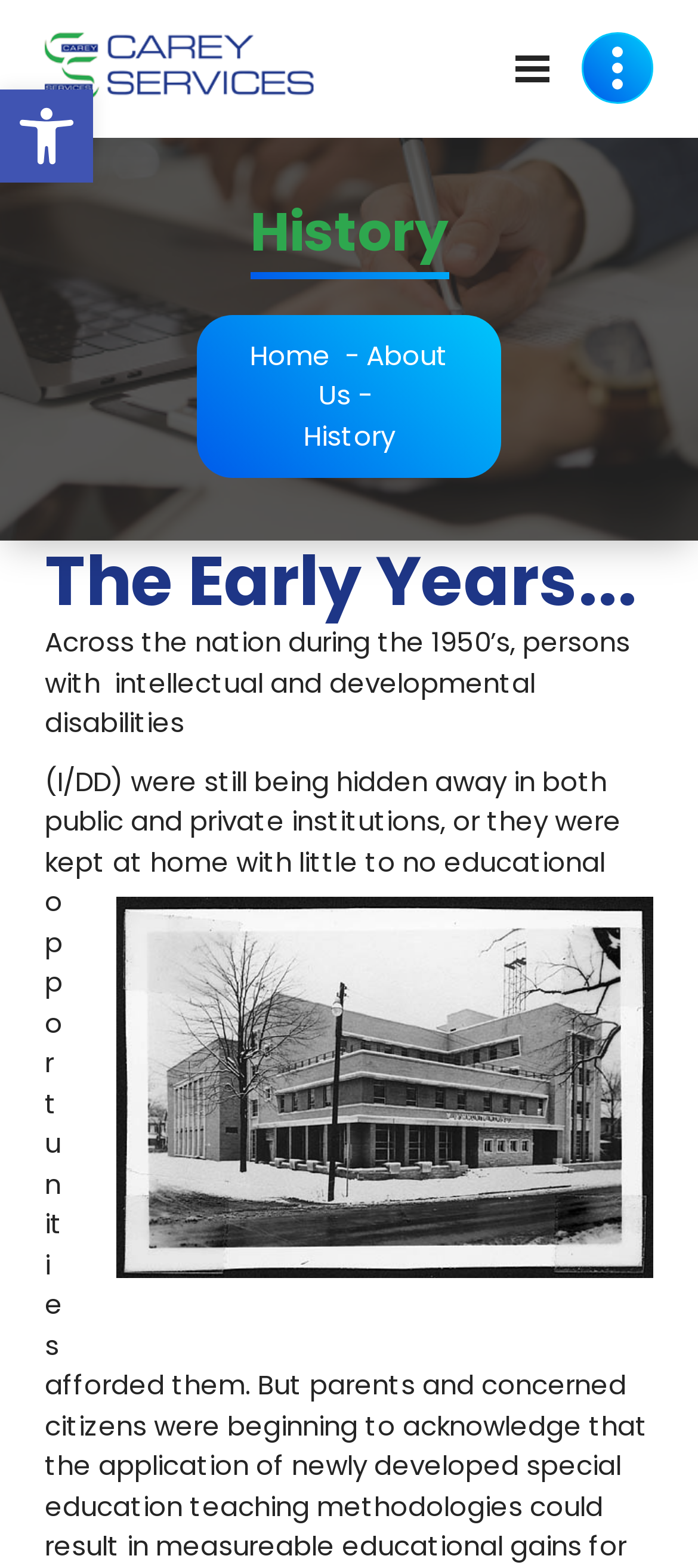Determine the bounding box coordinates for the HTML element described here: "Listen · 01:00:25".

None